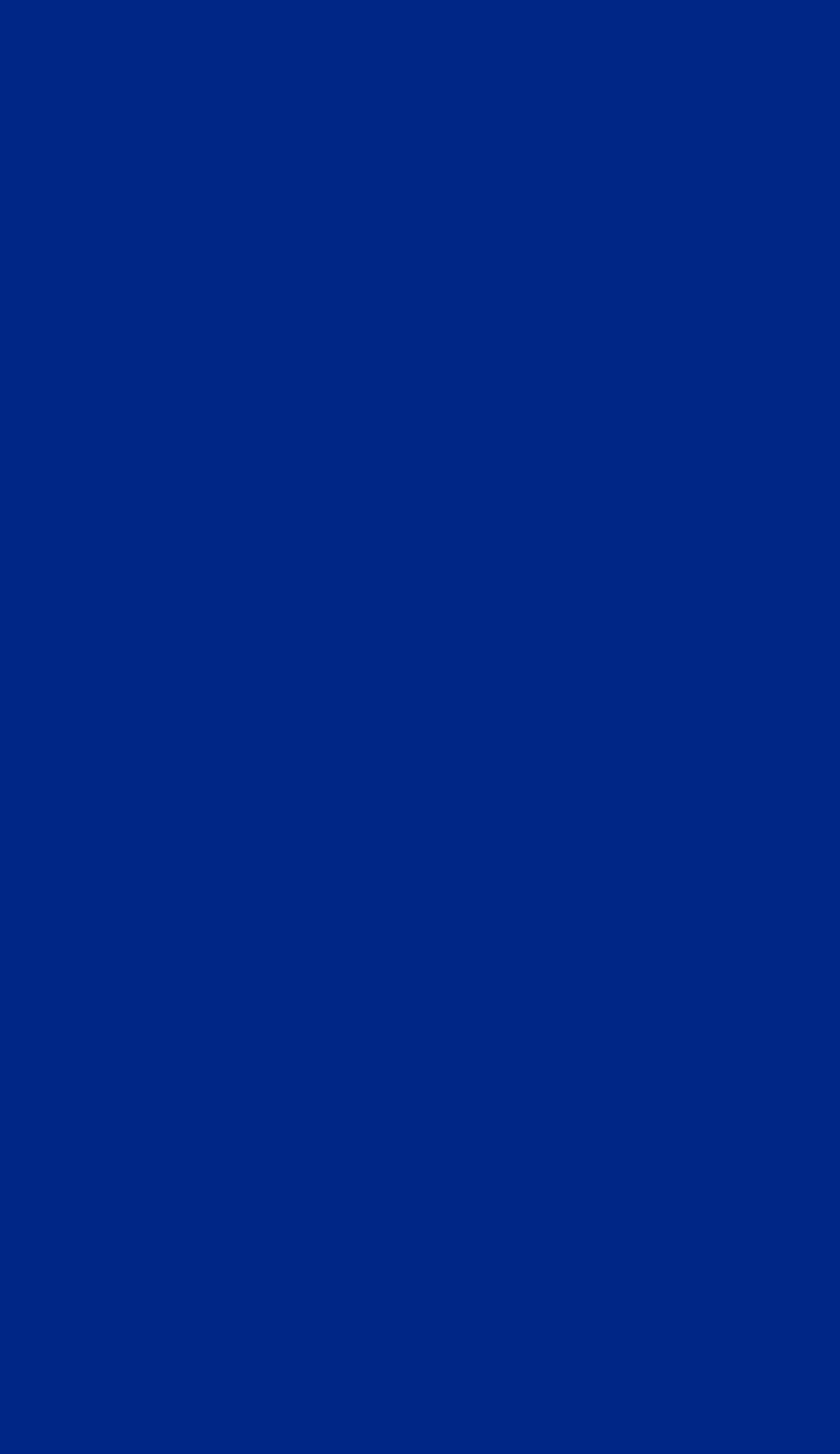Give a succinct answer to this question in a single word or phrase: 
What is the main purpose of this website?

MMA and fighting needs